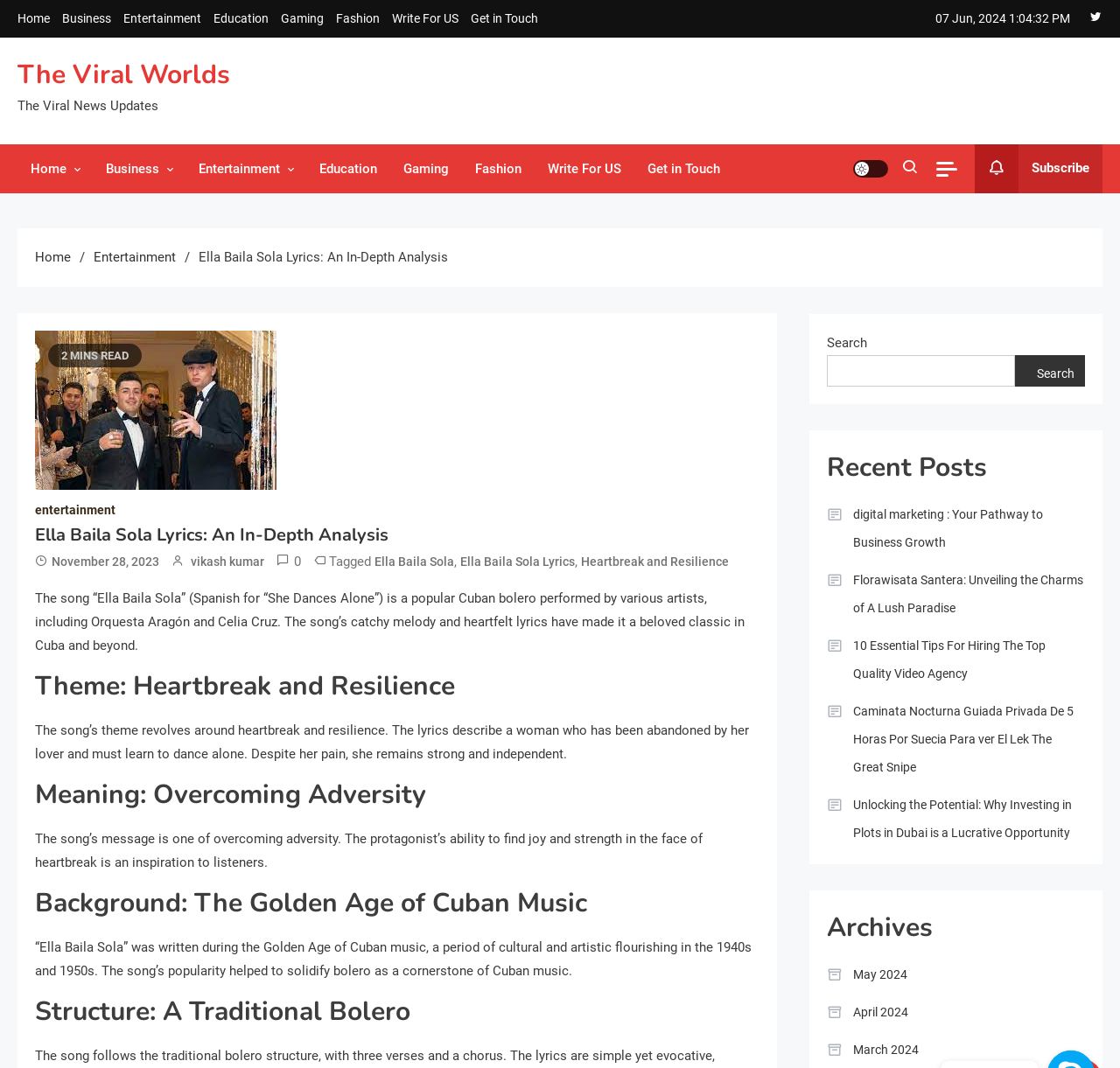Provide a brief response in the form of a single word or phrase:
What is the theme of the song 'Ella Baila Sola'?

Overcoming Adversity